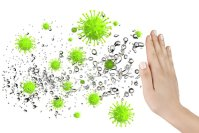Please use the details from the image to answer the following question comprehensively:
What is the relationship between diet and immune function?

The caption highlights the importance of adequate nutritional intake for immune resilience, implying that there is a critical relationship between diet and immune function, and that nutrient deficiencies can compromise immune function.